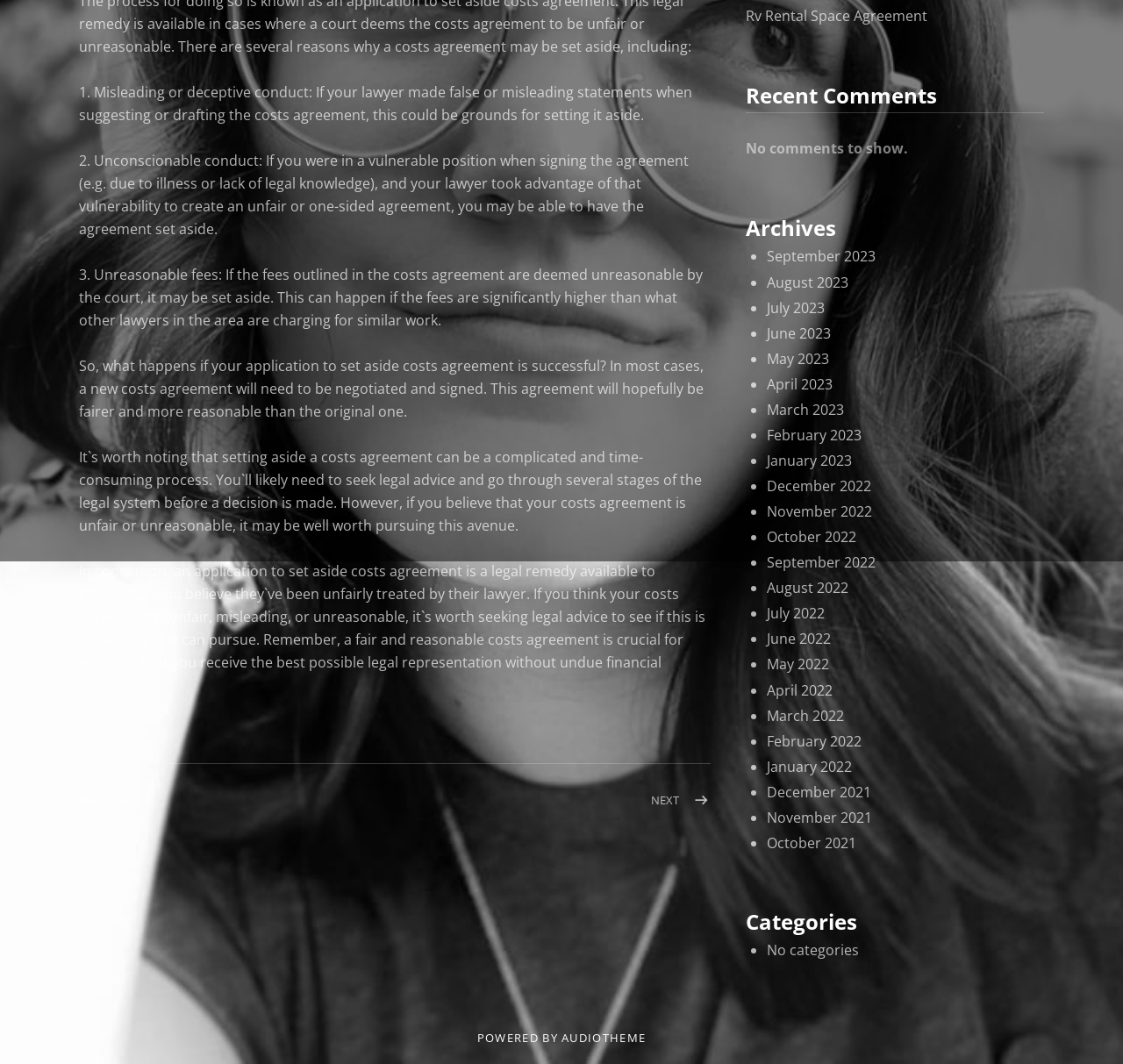Using the element description: "Rv Rental Space Agreement", determine the bounding box coordinates for the specified UI element. The coordinates should be four float numbers between 0 and 1, [left, top, right, bottom].

[0.664, 0.006, 0.826, 0.024]